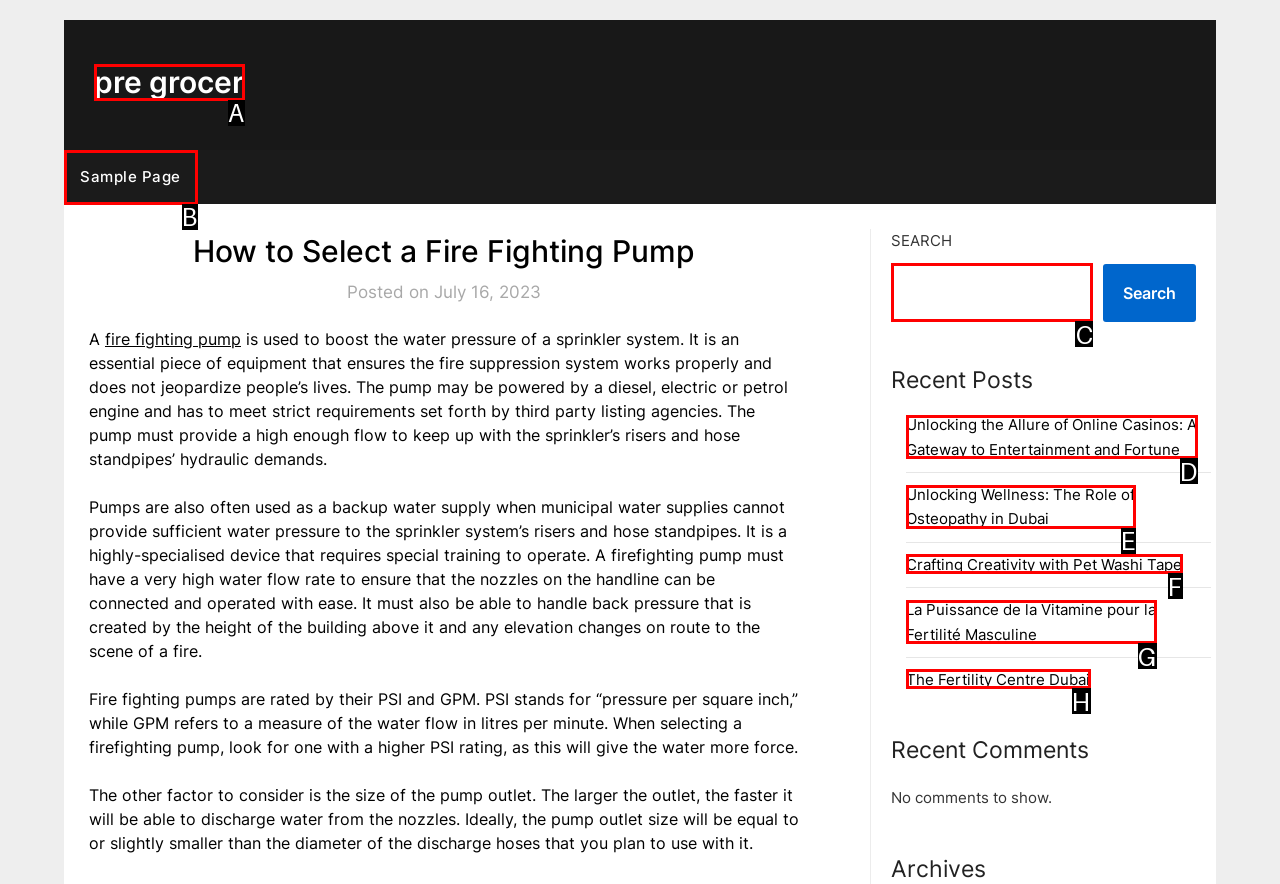Identify which HTML element should be clicked to fulfill this instruction: go to the sample page Reply with the correct option's letter.

B